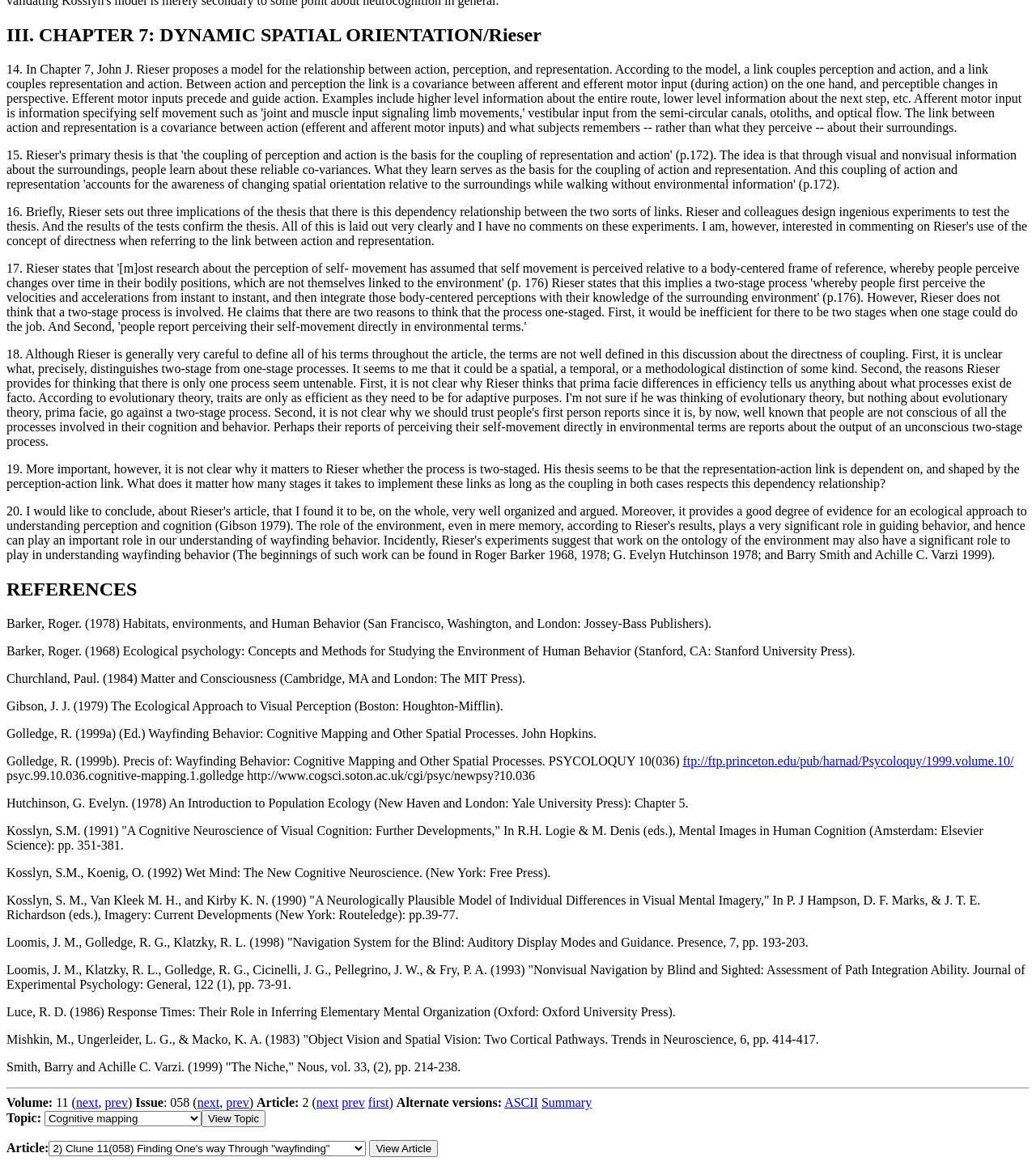Please provide a detailed answer to the question below by examining the image:
What is the topic of the current article?

I looked at the StaticText element 'Topic:' but there was no adjacent text specifying the topic of the current article.